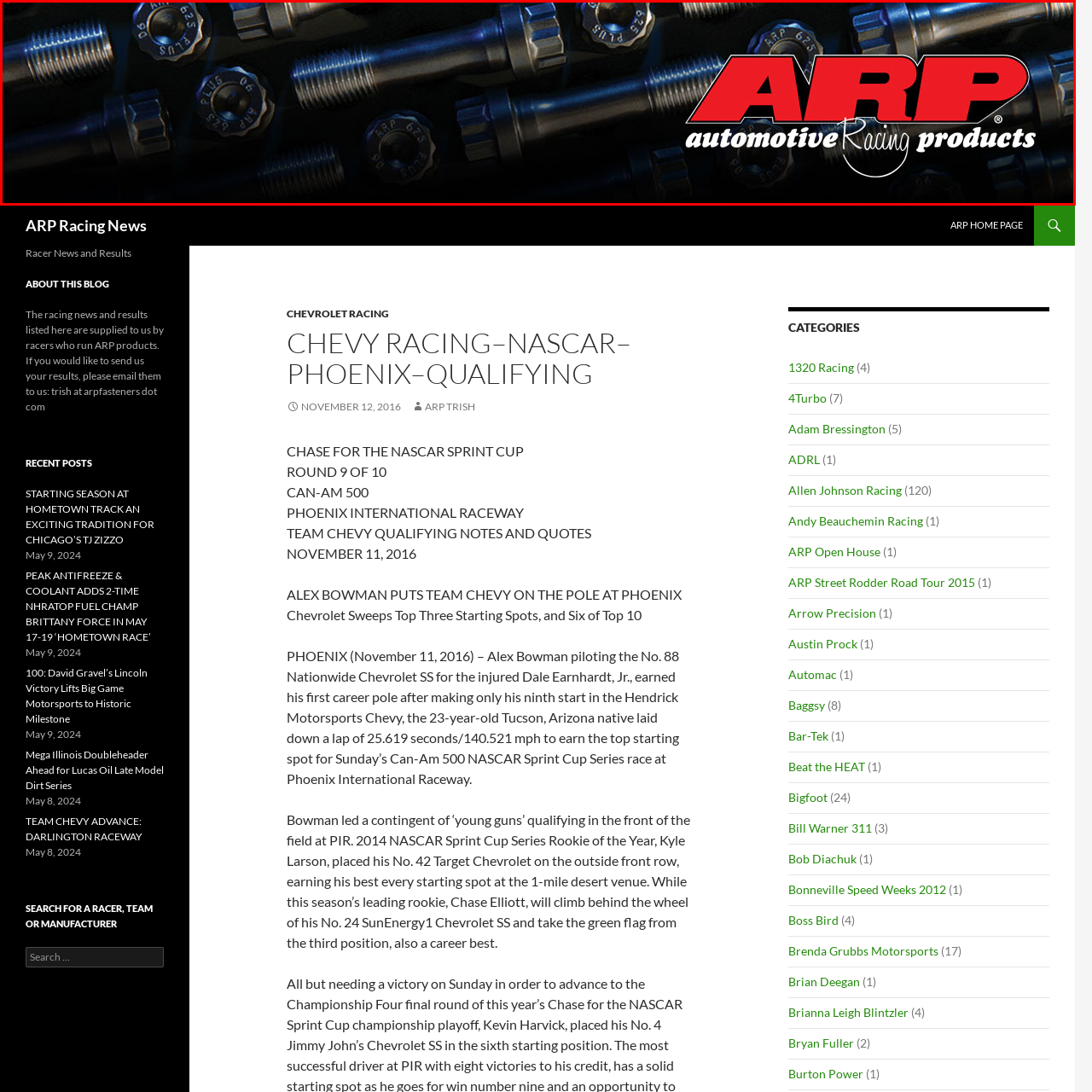What is ARP an abbreviation for?
Analyze the image segment within the red bounding box and respond to the question using a single word or brief phrase.

Automotive Racing Products